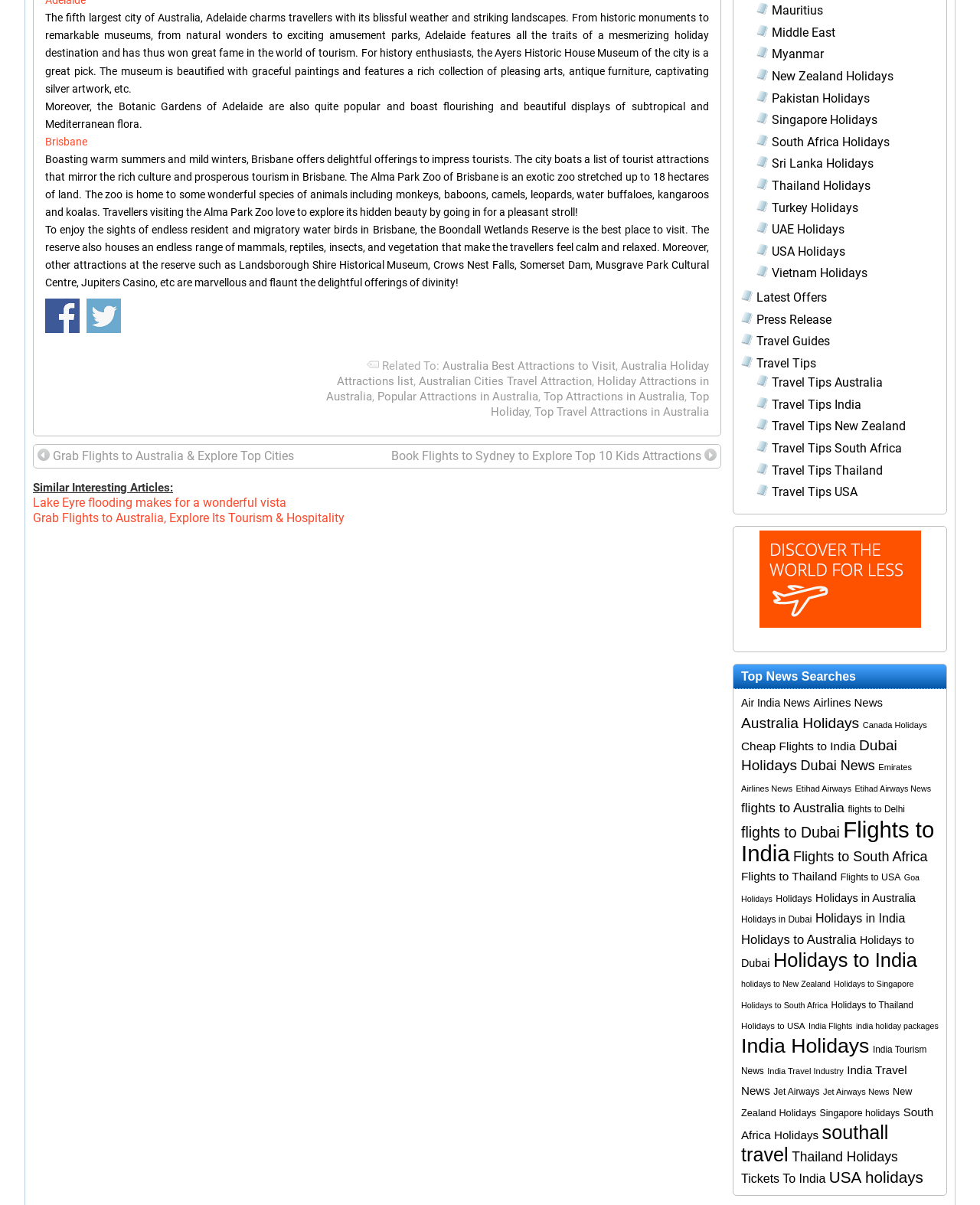Could you provide the bounding box coordinates for the portion of the screen to click to complete this instruction: "Click on 'Brisbane'"?

[0.046, 0.112, 0.089, 0.123]